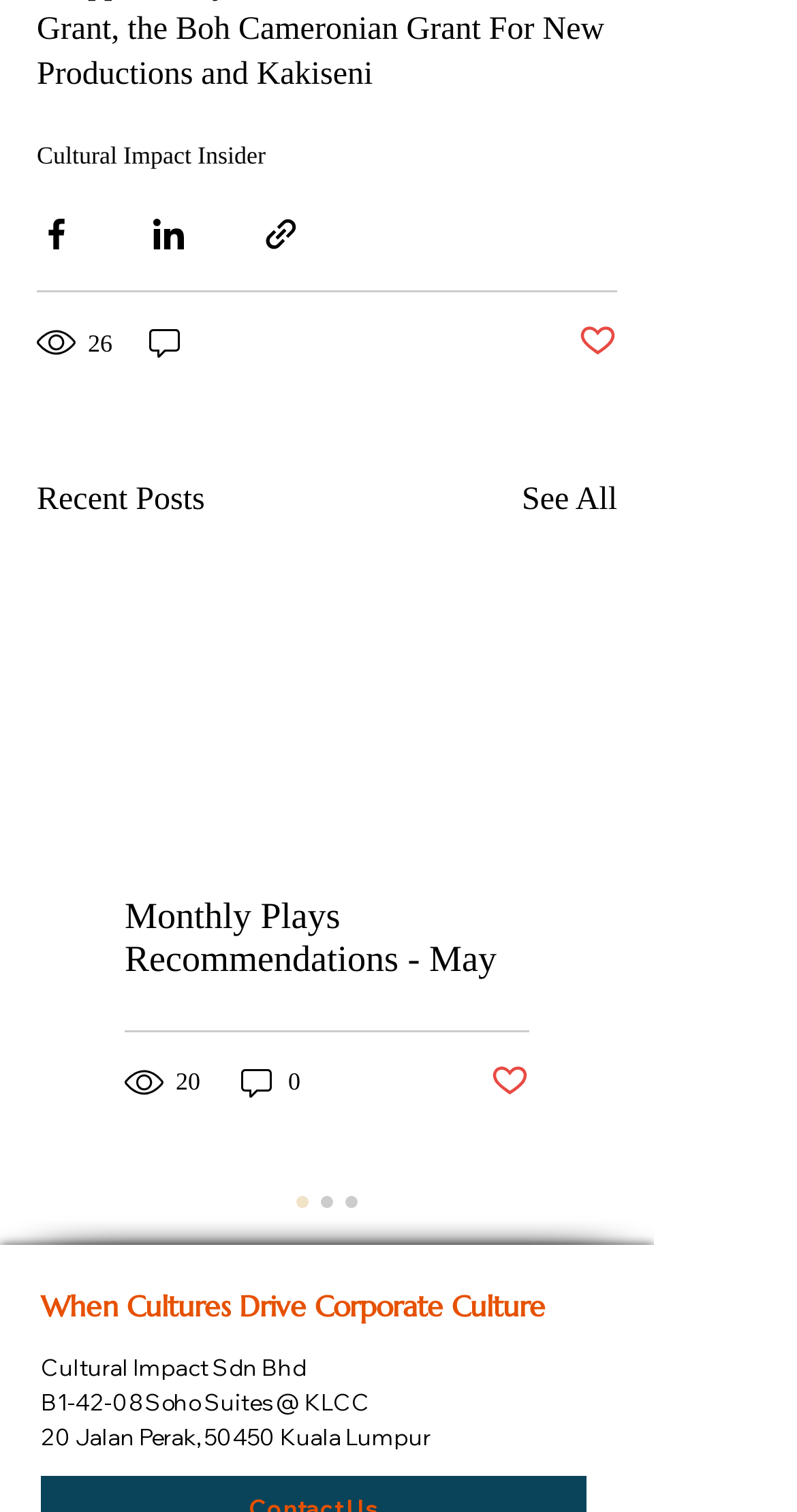Identify the bounding box for the UI element described as: "aria-label="Share via LinkedIn"". The coordinates should be four float numbers between 0 and 1, i.e., [left, top, right, bottom].

[0.187, 0.142, 0.236, 0.168]